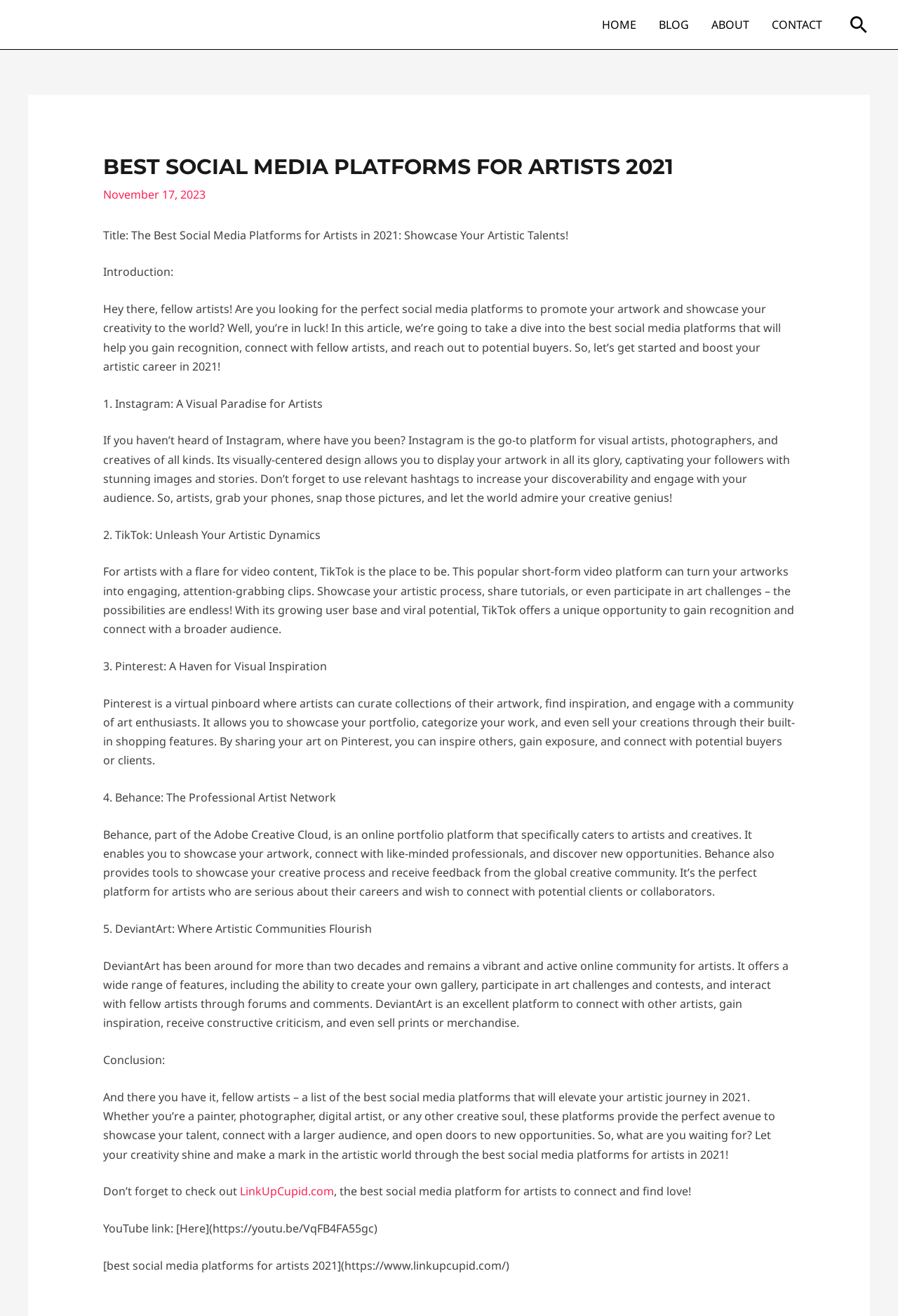Respond to the question below with a concise word or phrase:
What is the tone of the article's conclusion?

Encouraging